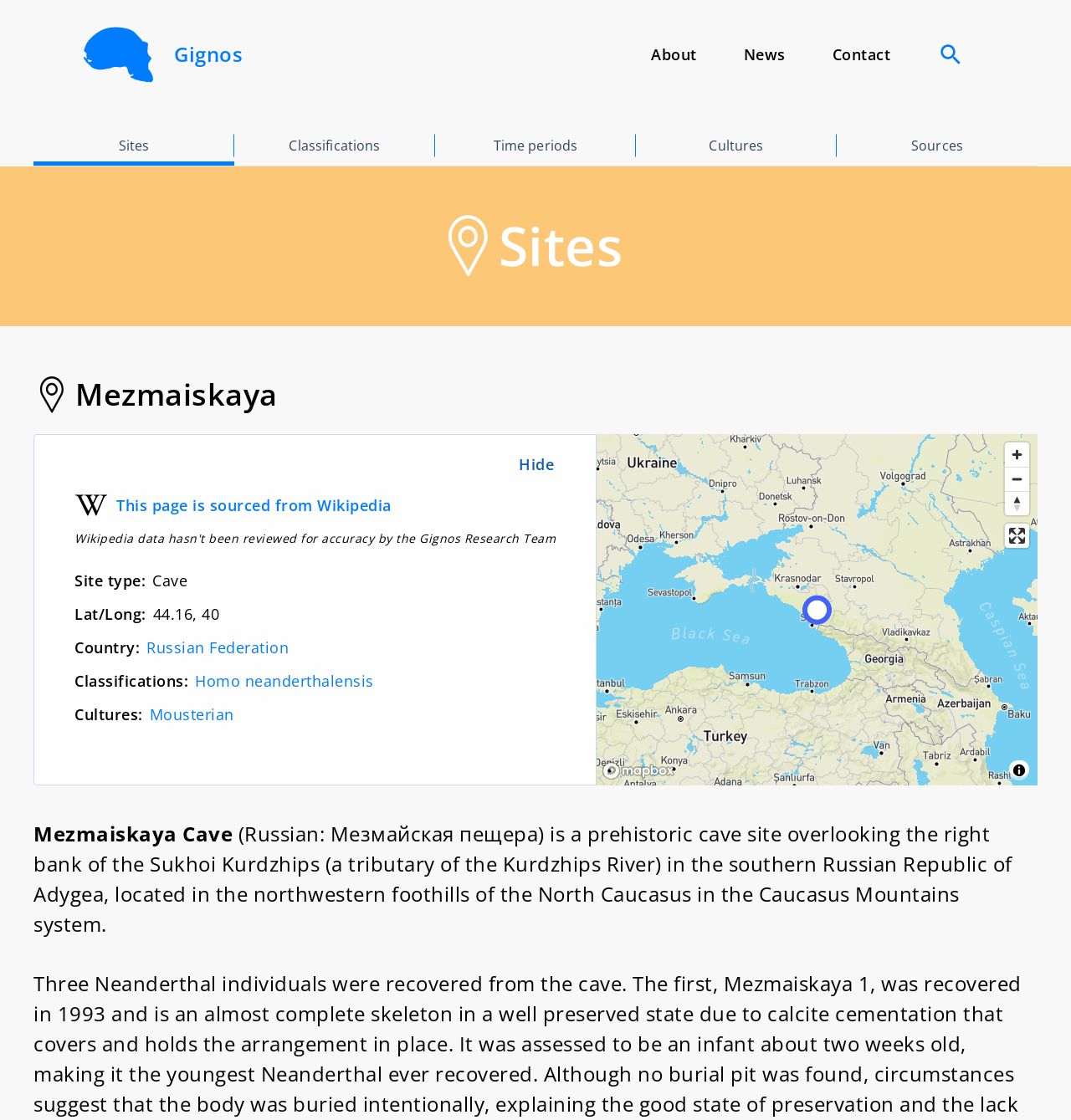Identify the bounding box coordinates of the part that should be clicked to carry out this instruction: "View the Wikipedia page".

[0.07, 0.436, 0.519, 0.466]